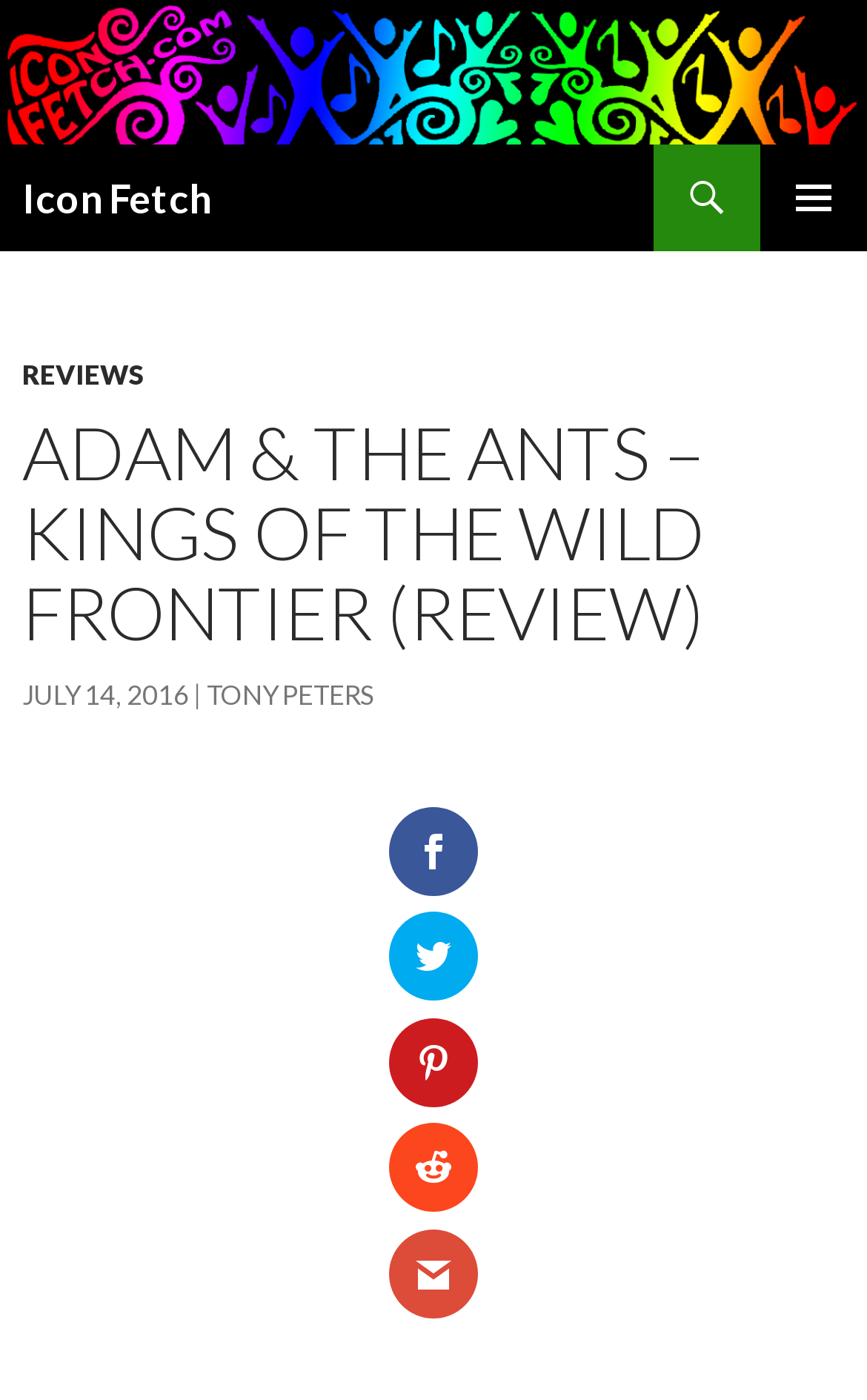How many rating icons are there?
Give a detailed and exhaustive answer to the question.

I found five link elements ' ', ' ', ' ', ' ', and ' ' which are likely to be rating icons, suggesting that there are 5 rating icons.